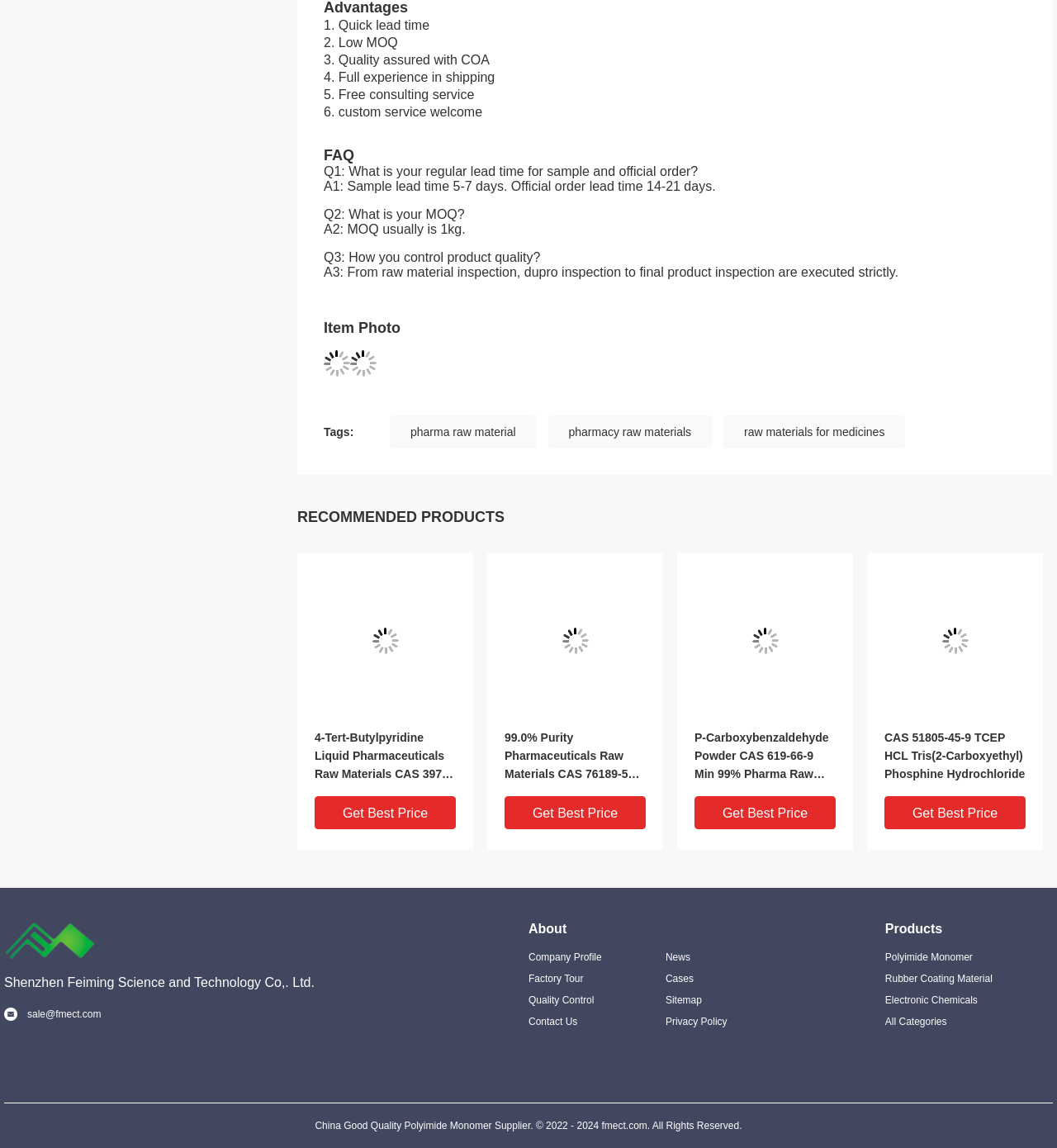Please locate the bounding box coordinates for the element that should be clicked to achieve the following instruction: "contact the company via email". Ensure the coordinates are given as four float numbers between 0 and 1, i.e., [left, top, right, bottom].

[0.004, 0.877, 0.422, 0.89]